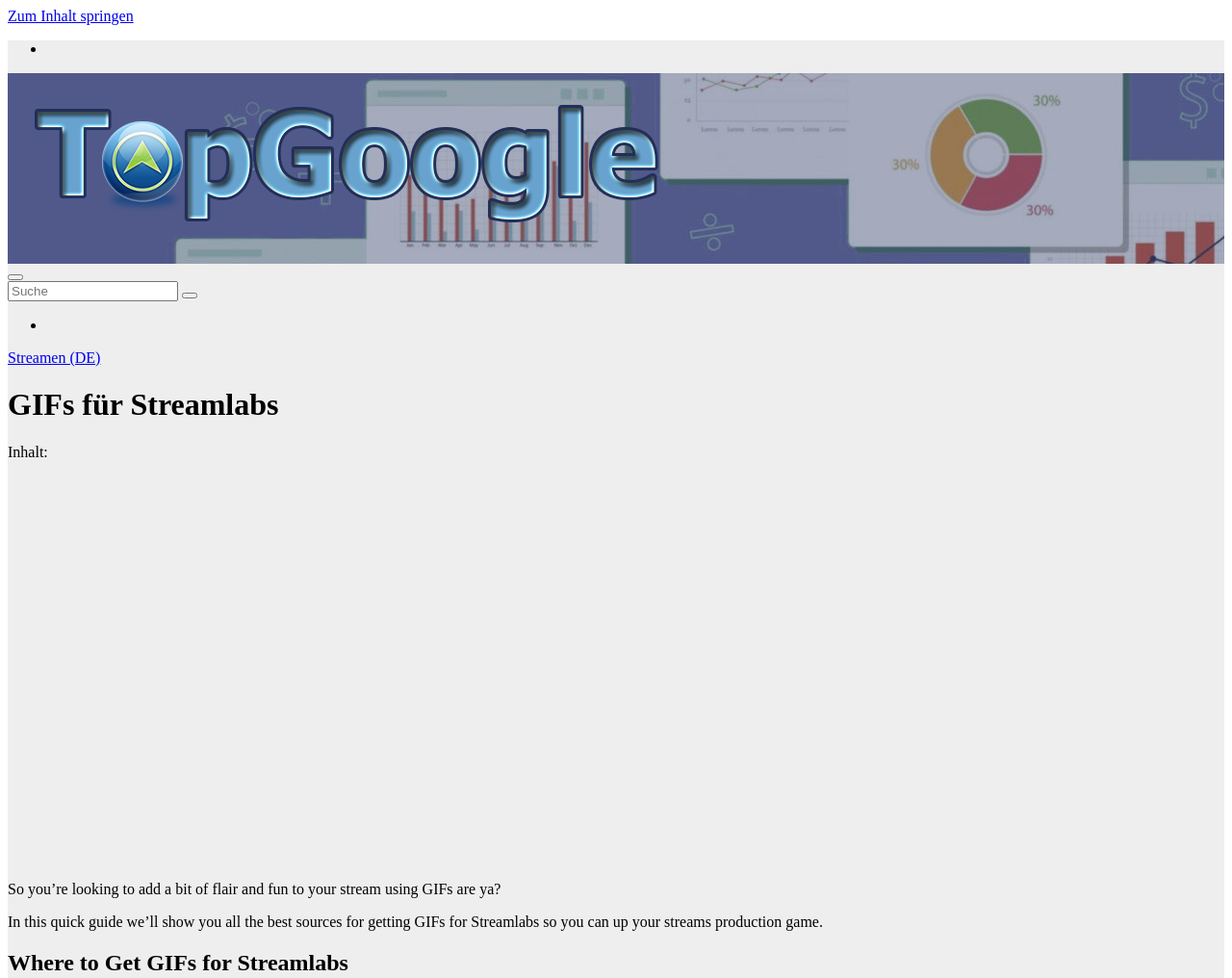How many sections are there in the main content?
From the image, respond using a single word or phrase.

2